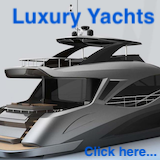What type of customers is the image appealing to?
Use the image to give a comprehensive and detailed response to the question.

The caption describes the overall aesthetic of the image as sophisticated, appealing to affluent customers interested in maritime leisure and the opulence associated with luxury yachting. This suggests that the image is targeted towards high-end customers who value luxury and comfort.